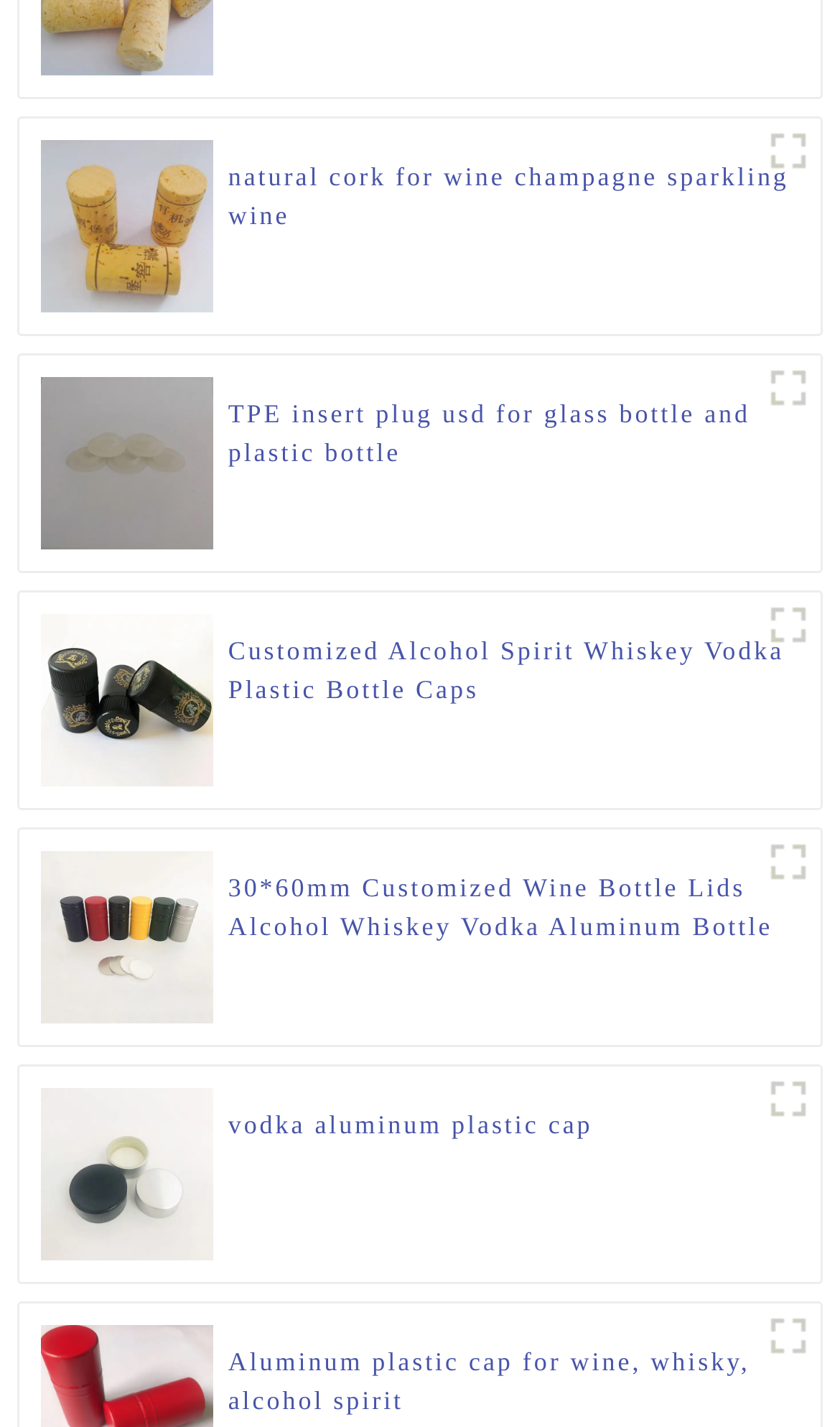How many different bottle cap products are displayed on this webpage?
Answer the question with a single word or phrase derived from the image.

6